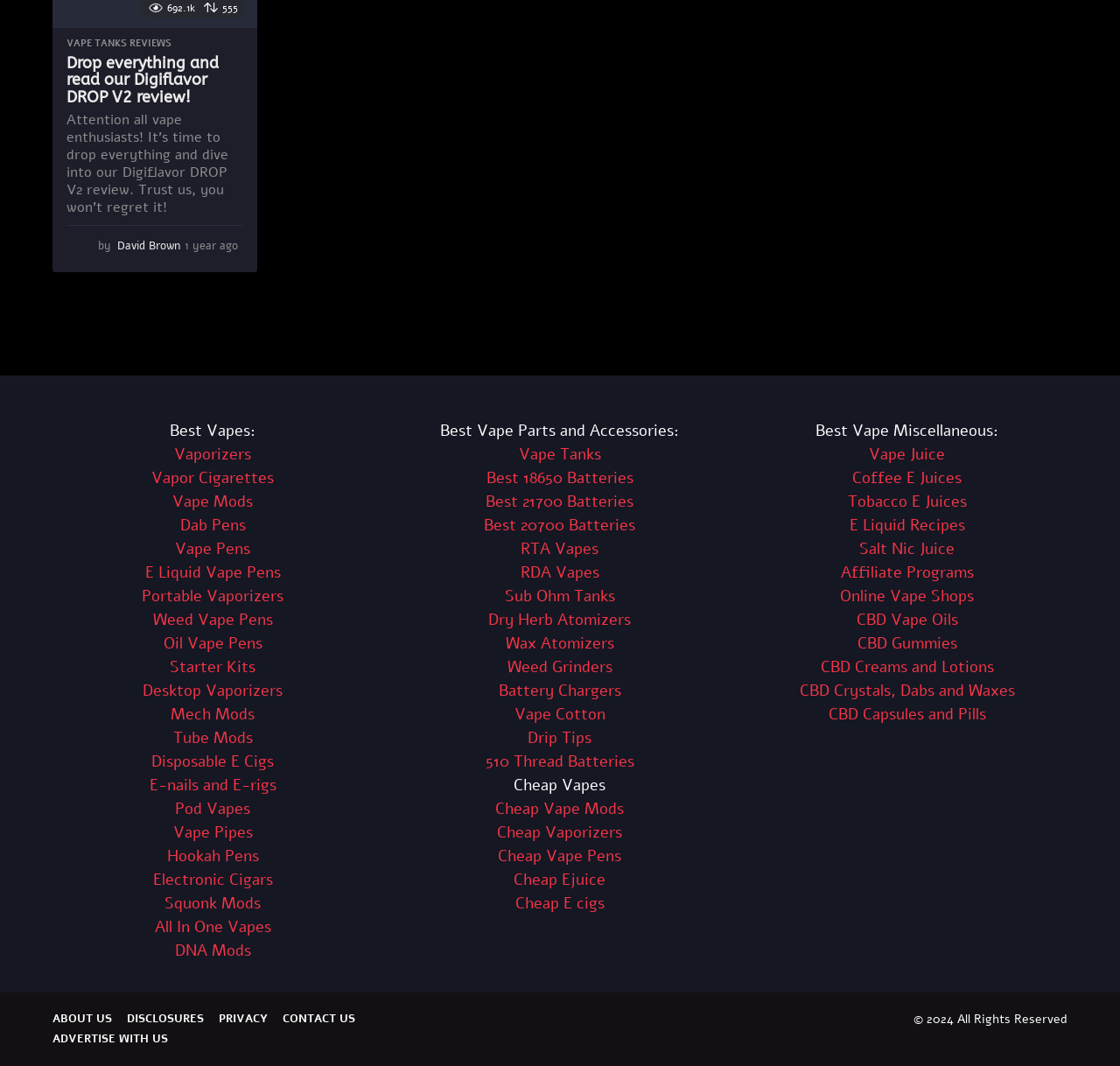Point out the bounding box coordinates of the section to click in order to follow this instruction: "Learn about the best 18650 Batteries".

[0.434, 0.438, 0.566, 0.458]